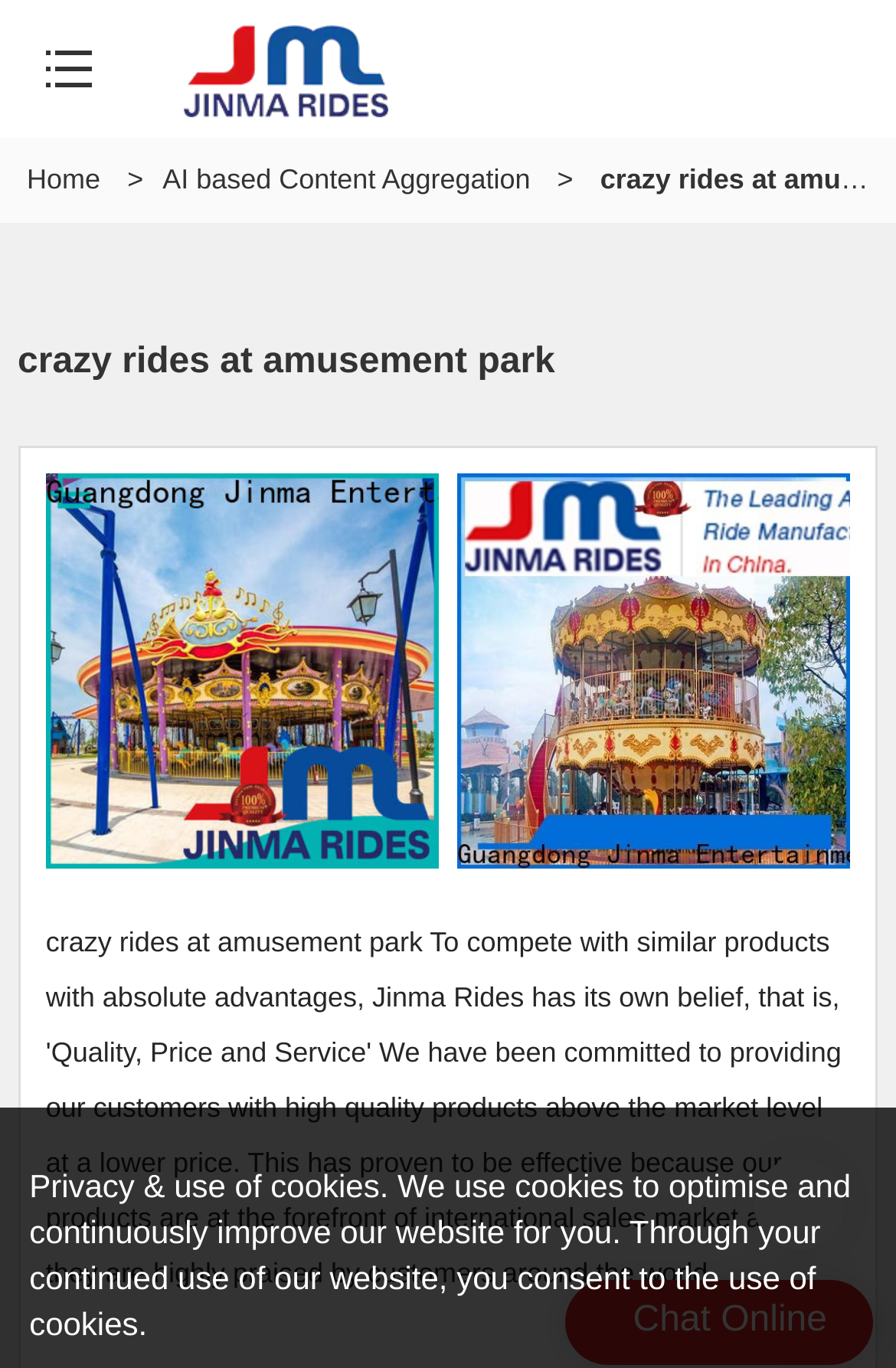Please locate the UI element described by "AI based Content Aggregation" and provide its bounding box coordinates.

[0.181, 0.119, 0.592, 0.143]